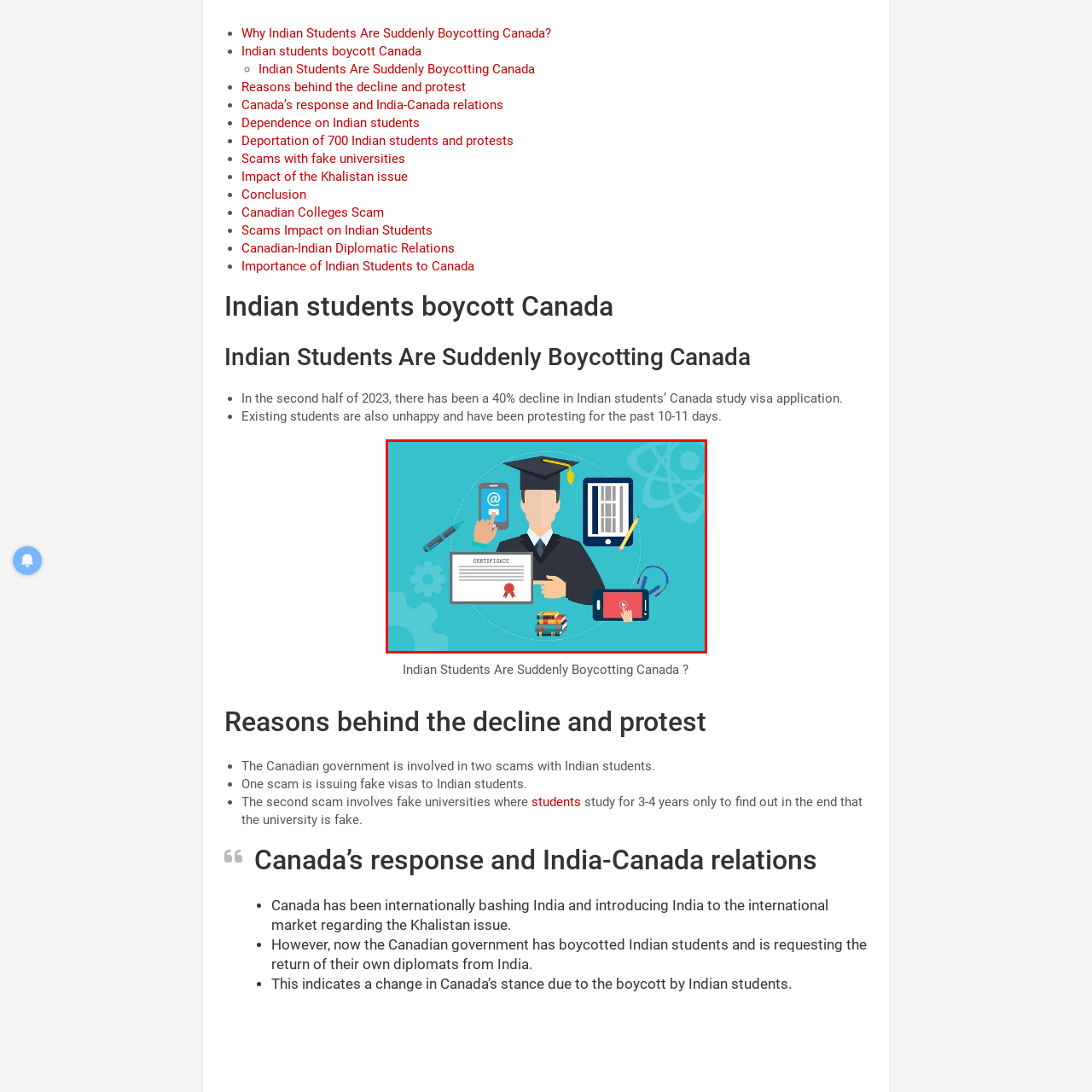Check the highlighted part in pink, What color is the background of the image? 
Use a single word or phrase for your answer.

Turquoise